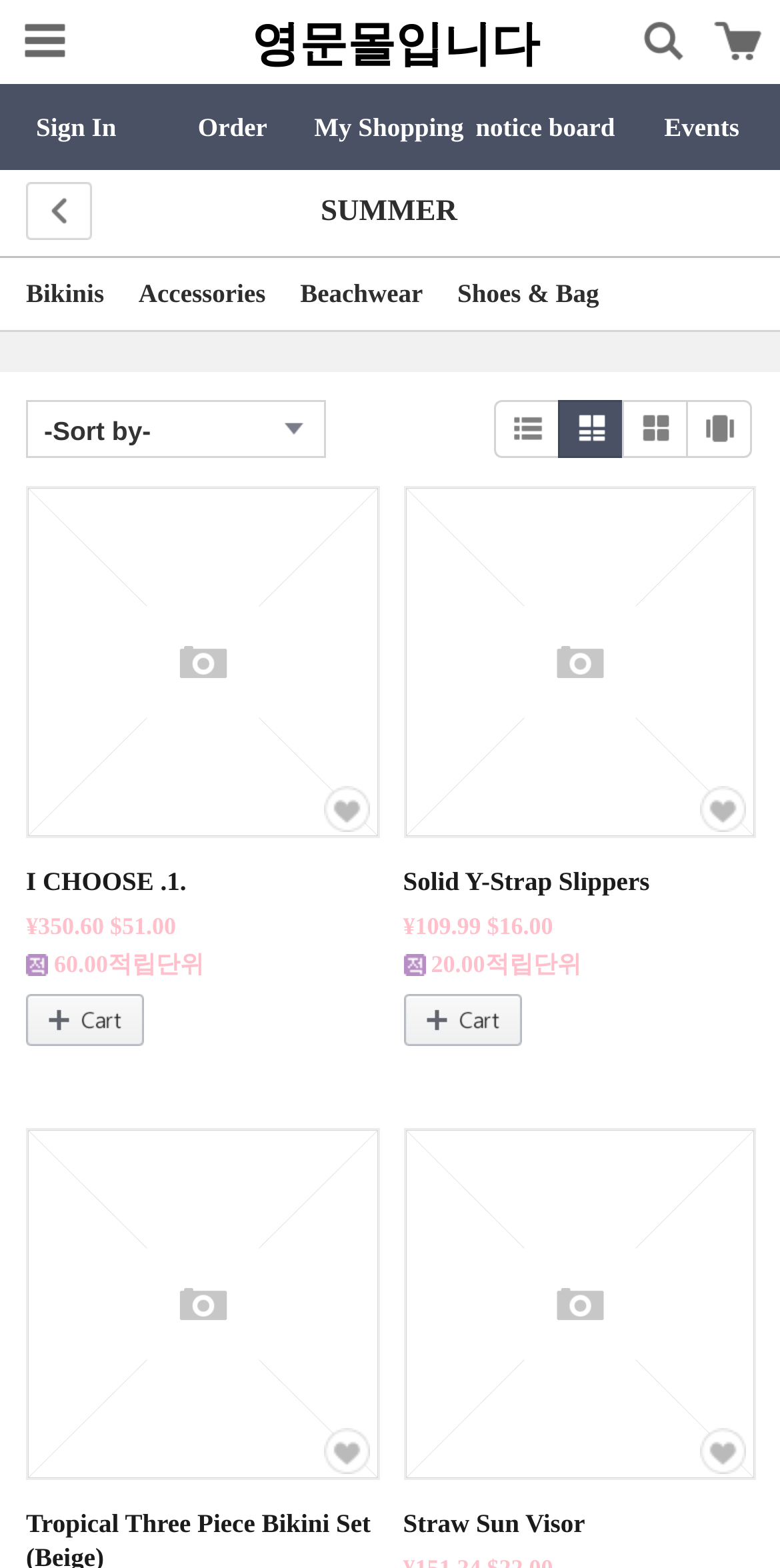Please reply to the following question using a single word or phrase: 
What is the first link on the top navigation bar?

영문몰입니다